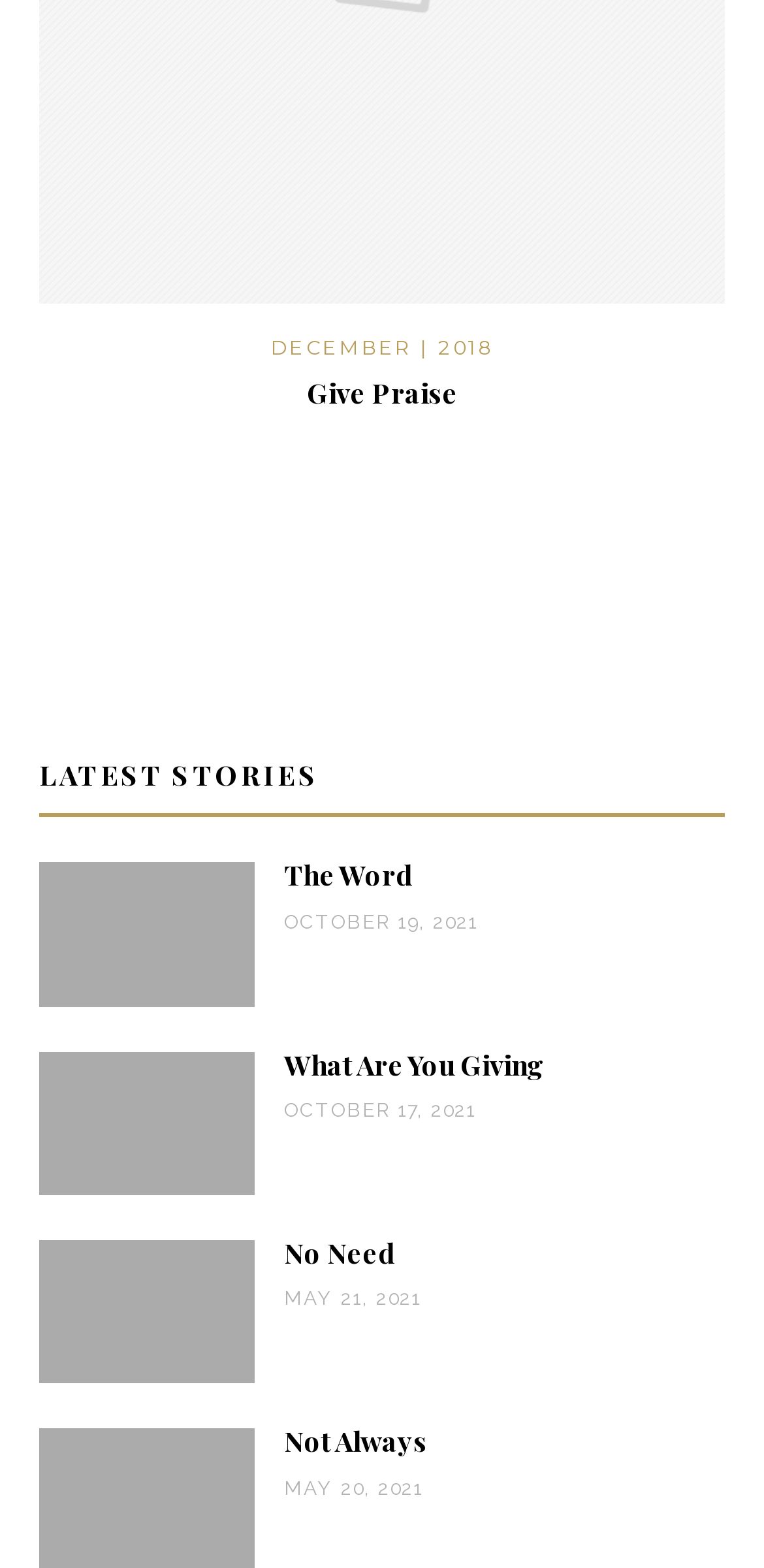Look at the image and give a detailed response to the following question: Are the stories listed in chronological order?

The stories appear to be listed in chronological order, with the most recent story at the top and the oldest story at the bottom. This can be determined by looking at the dates associated with each story, which are in descending order.